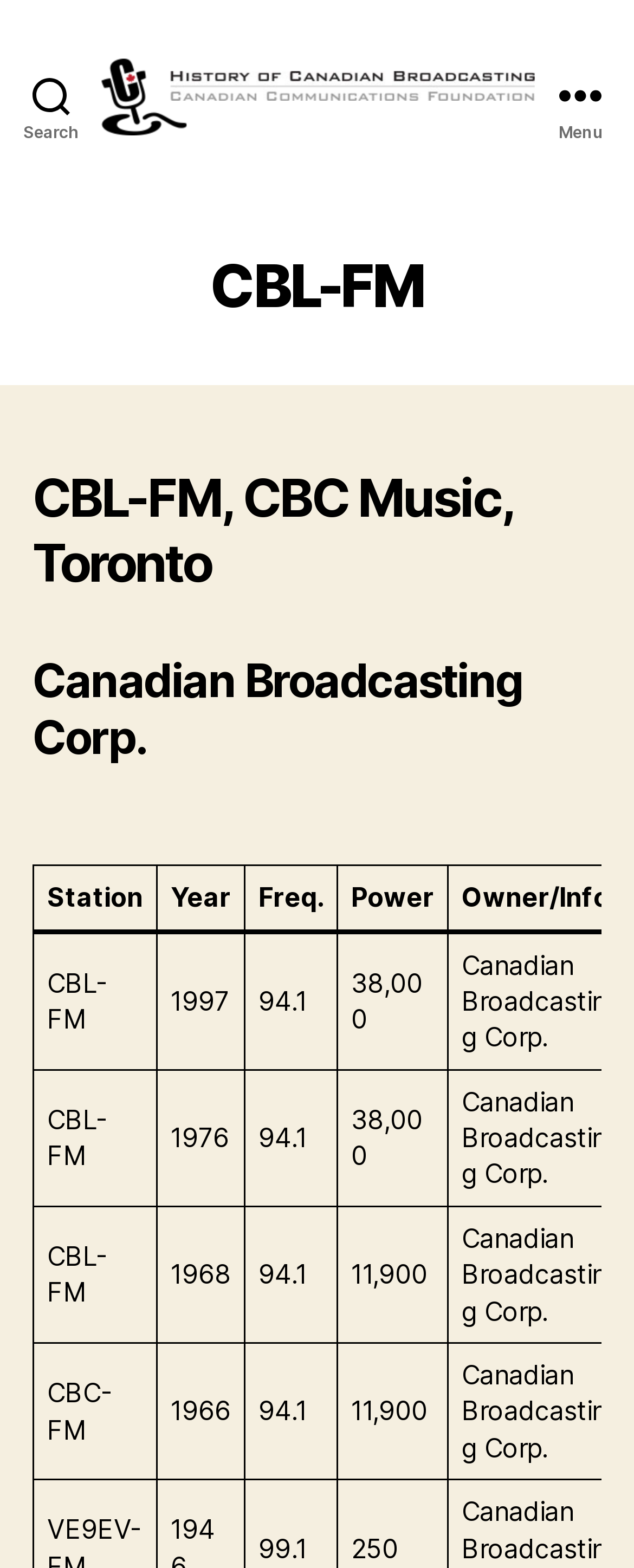What is the frequency of CBL-FM in 1997?
With the help of the image, please provide a detailed response to the question.

The question asks for the frequency of CBL-FM in 1997, which can be found in the gridcell containing '94.1' in the row corresponding to 1997, under the column header 'Freq.'.